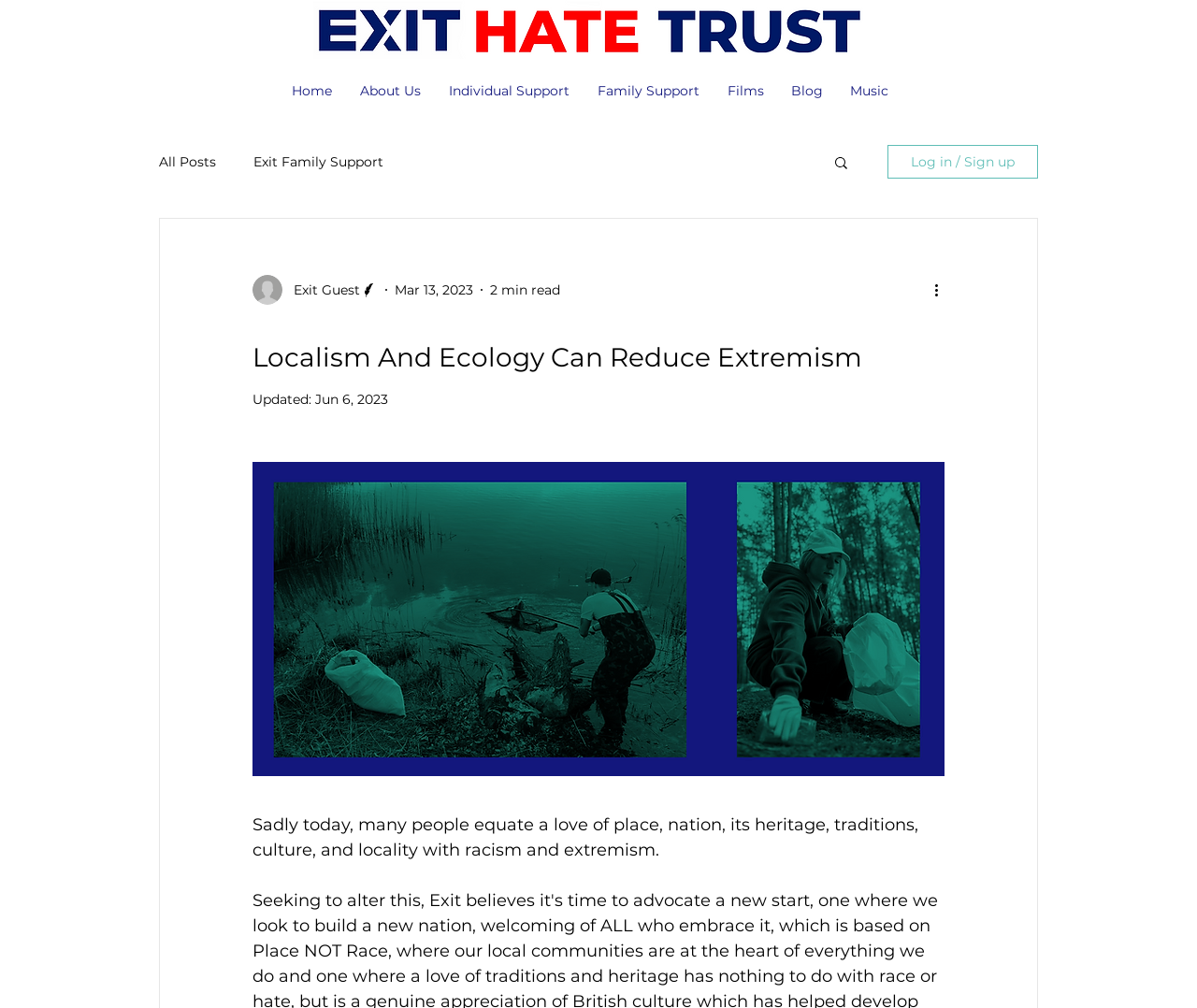Determine the bounding box for the described HTML element: "Mystery Themes". Ensure the coordinates are four float numbers between 0 and 1 in the format [left, top, right, bottom].

None